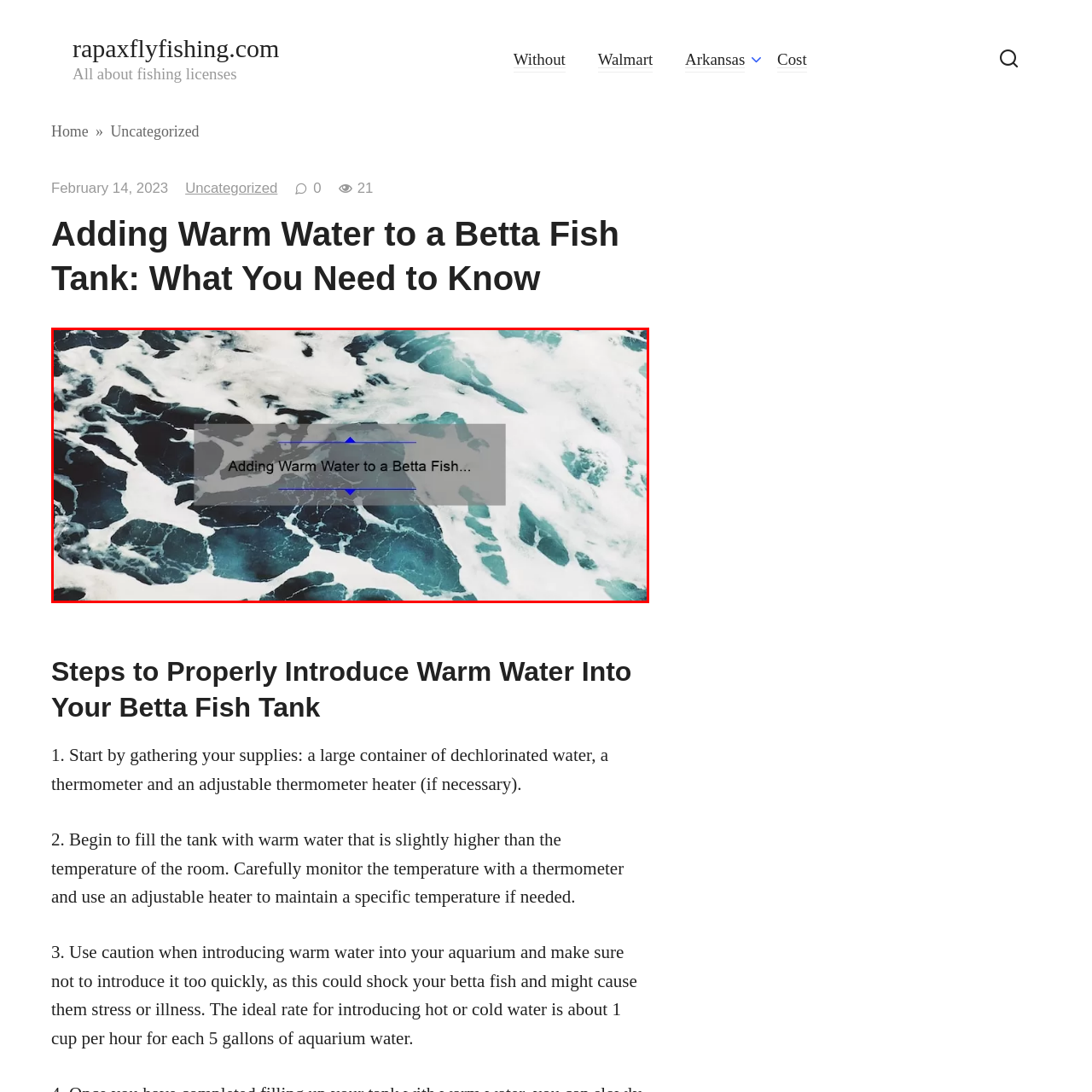Describe in detail what is depicted in the image enclosed by the red lines.

The image features an abstract depiction of water, showcasing a blend of rich blue and white tones, reminiscent of rippling waves or currents. Overlaying this captivating water surface is a semi-transparent box containing the text "Adding Warm Water to a Betta Fish Tank: What You Need to Know," suggesting a focus on aquarium care. This image likely serves to illustrate an article that provides guidance on the proper techniques for introducing warm water into a betta fish tank, emphasizing the importance of maintaining a safe environment for these sensitive fish.